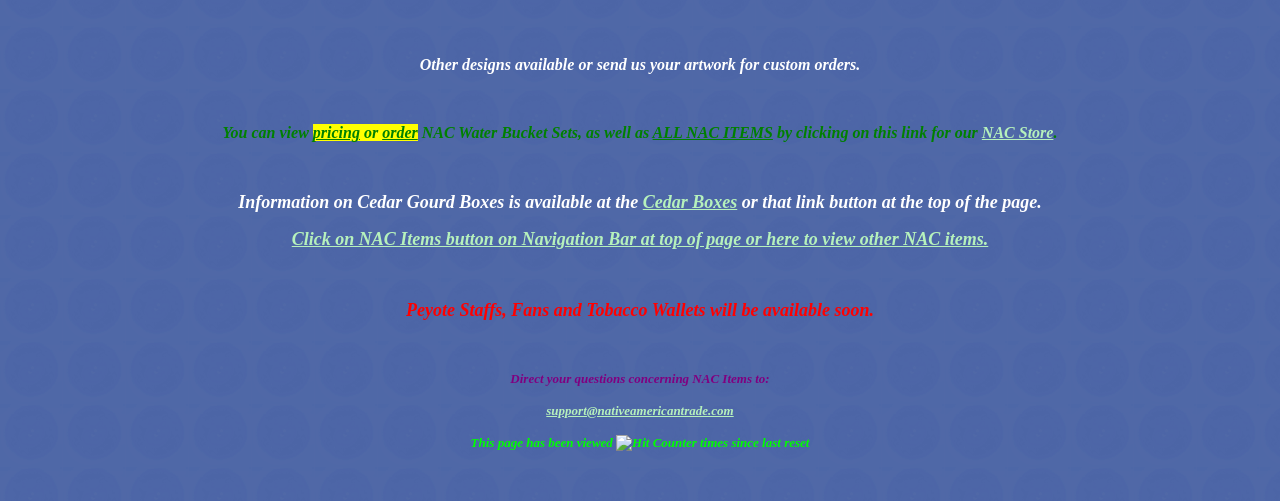Identify the bounding box coordinates for the UI element described as: "NAC Store". The coordinates should be provided as four floats between 0 and 1: [left, top, right, bottom].

[0.767, 0.248, 0.823, 0.281]